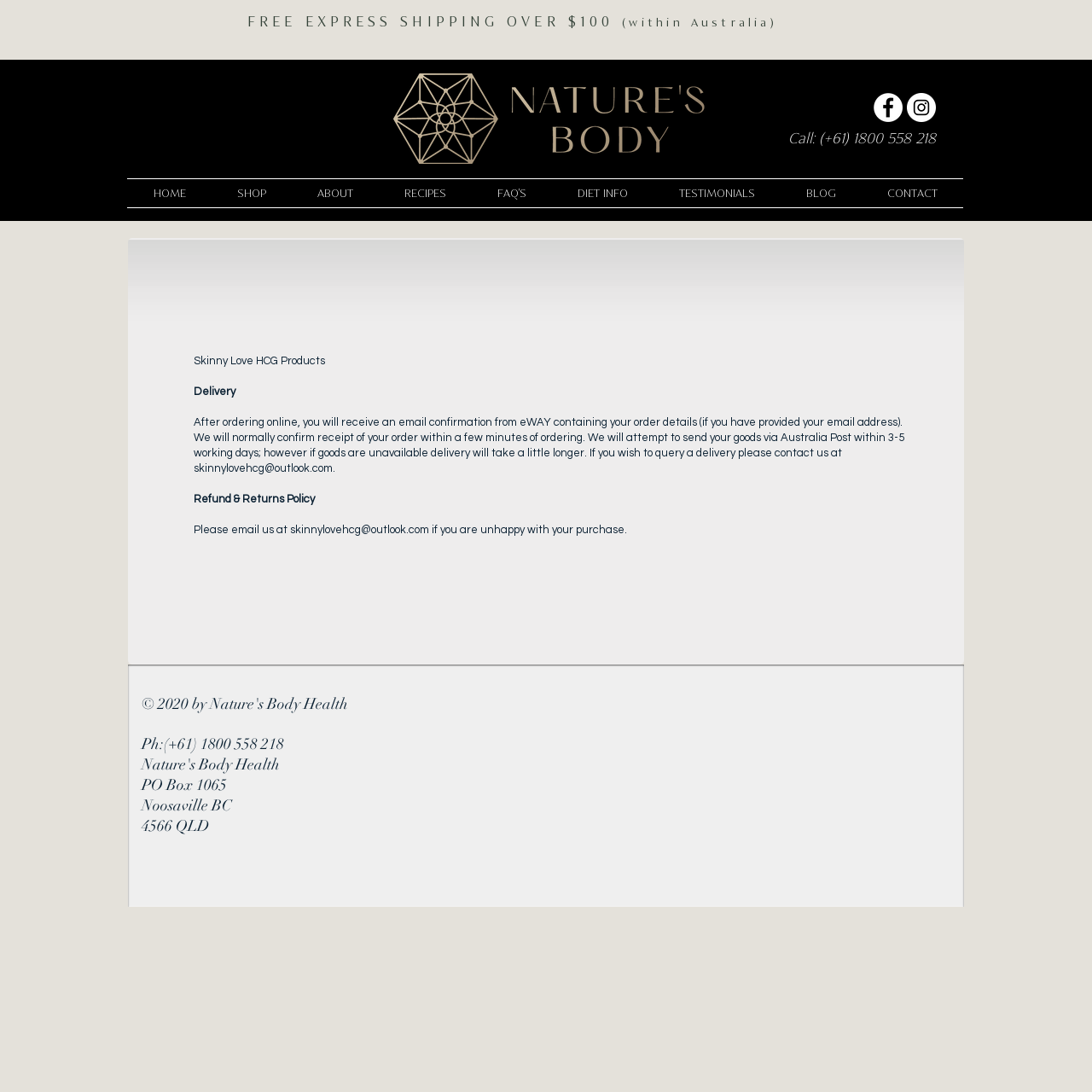Elaborate on the different components and information displayed on the webpage.

The webpage is about the delivery and returns policy of Skinny Love HCG, an online store. At the top, there is a slideshow region with two promotional texts: "FREE EXPRESS SHIPPING OVER $100" and "(within Australia)". Below the slideshow, there are two logos, "logo-2.png" and "logo-1.png", placed side by side. To the right of the logos, there is a social bar with links to Facebook and Instagram.

The main navigation menu is located below the slideshow, with links to "HOME", "SHOP", "ABOUT", "RECIPES", "FAQ'S", "DIET INFO", "TESTIMONIALS", "BLOG", and "CONTACT". 

The main content of the page is divided into two sections. The first section has a heading "Skinny Love HCG Products" and provides information about delivery, including the process of receiving an email confirmation after ordering online and the estimated delivery time. There is also a contact email address, "skinnylovehcg@outlook.com", provided for customers to query their delivery.

The second section has a heading "Refund & Returns Policy" and explains the process of returning an item, including the need to email the company at "skinnylovehcg@outlook.com" if customers are unhappy with their purchase.

At the bottom of the page, there is a content information section with a heading that displays the company's phone number, "(+61) 1800 558 218". Below the phone number, there is the company's address, "PO Box 1065, Noosaville BC, 4566 QLD".